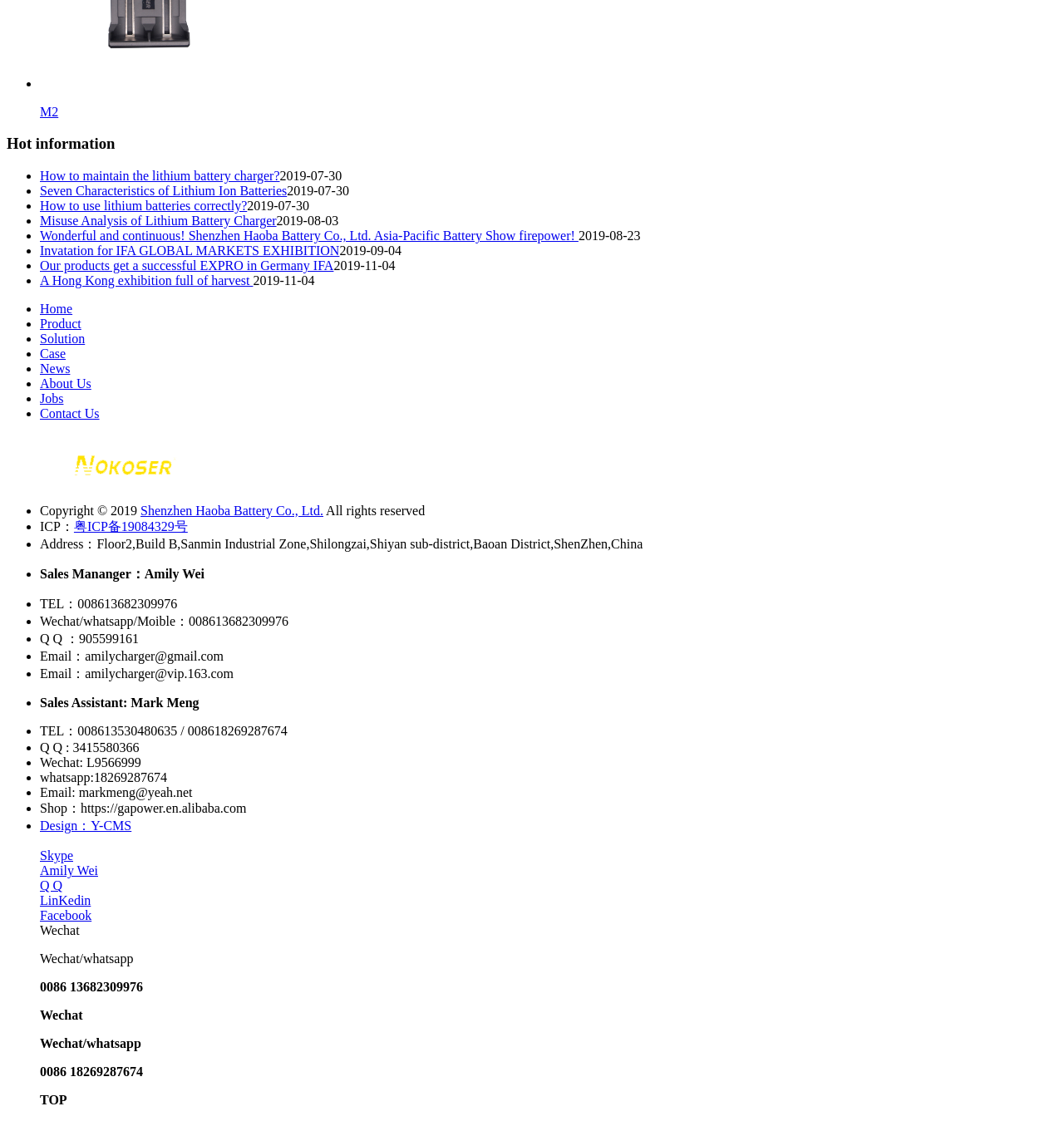What is the phone number of the Sales Manager Amily Wei?
We need a detailed and meticulous answer to the question.

I found the phone number of the Sales Manager Amily Wei by looking at the static text element with the text 'TEL：008613682309976' which is located in the footer section of the webpage.